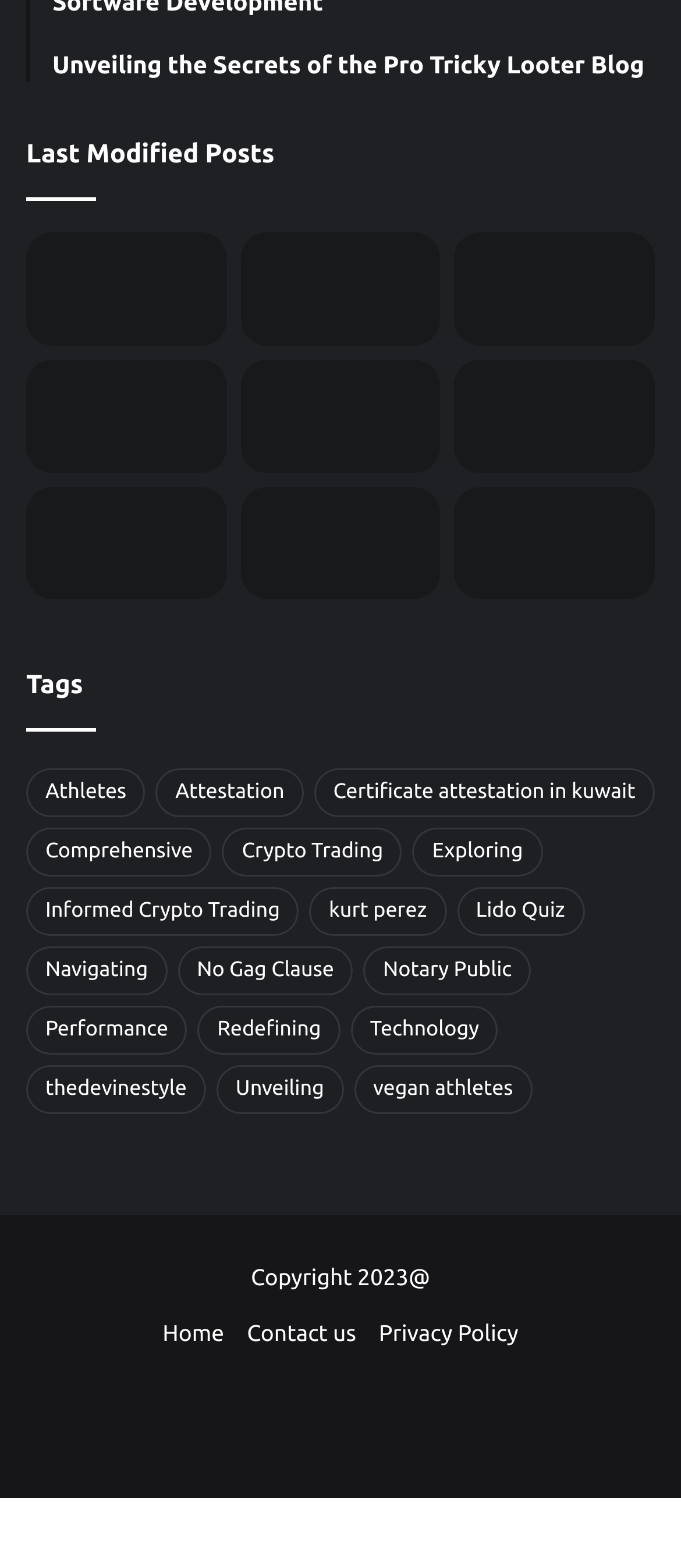Find the bounding box of the UI element described as follows: "kurt perez".

[0.455, 0.566, 0.655, 0.597]